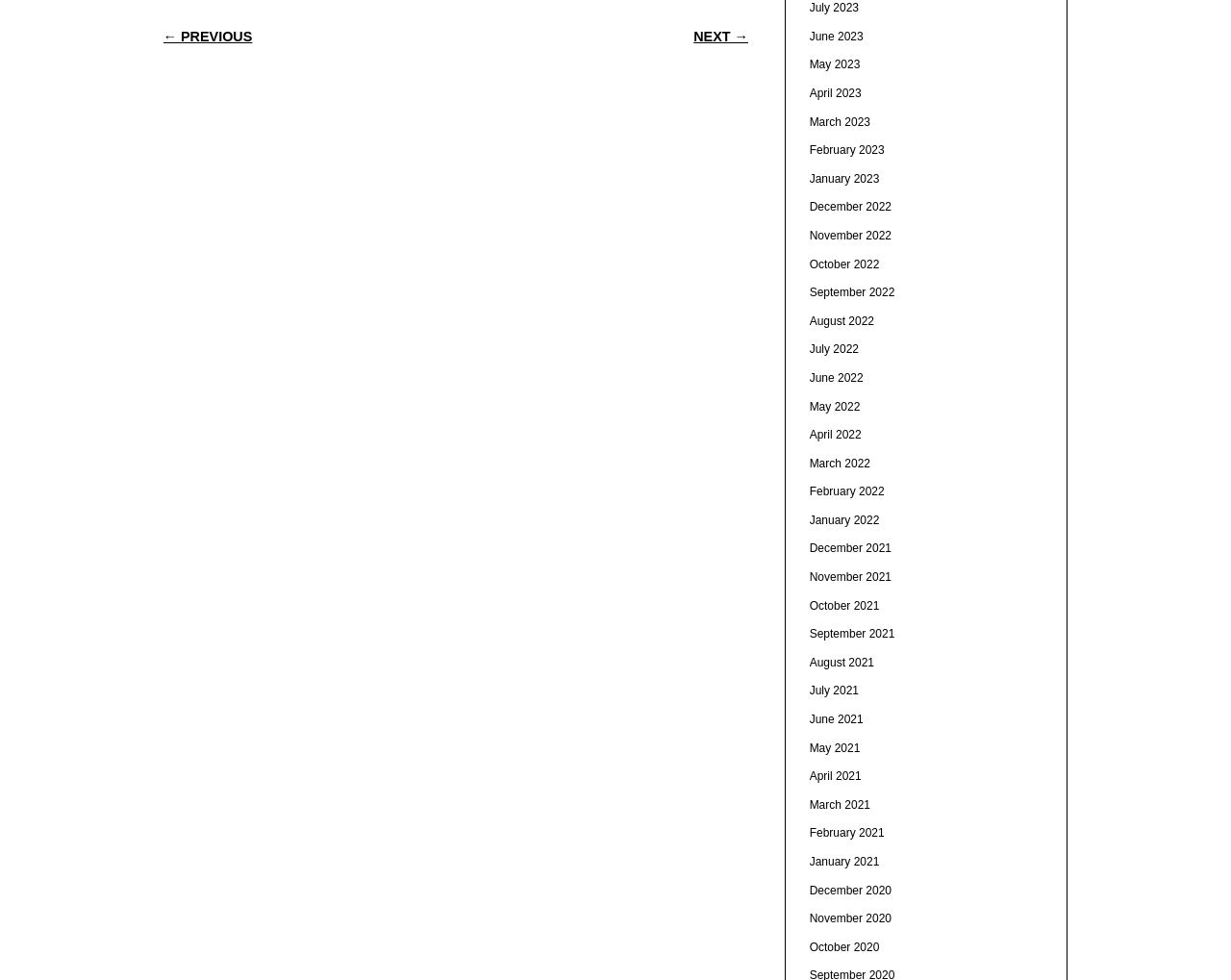Please provide the bounding box coordinates for the element that needs to be clicked to perform the following instruction: "go to previous page". The coordinates should be given as four float numbers between 0 and 1, i.e., [left, top, right, bottom].

[0.132, 0.03, 0.205, 0.046]